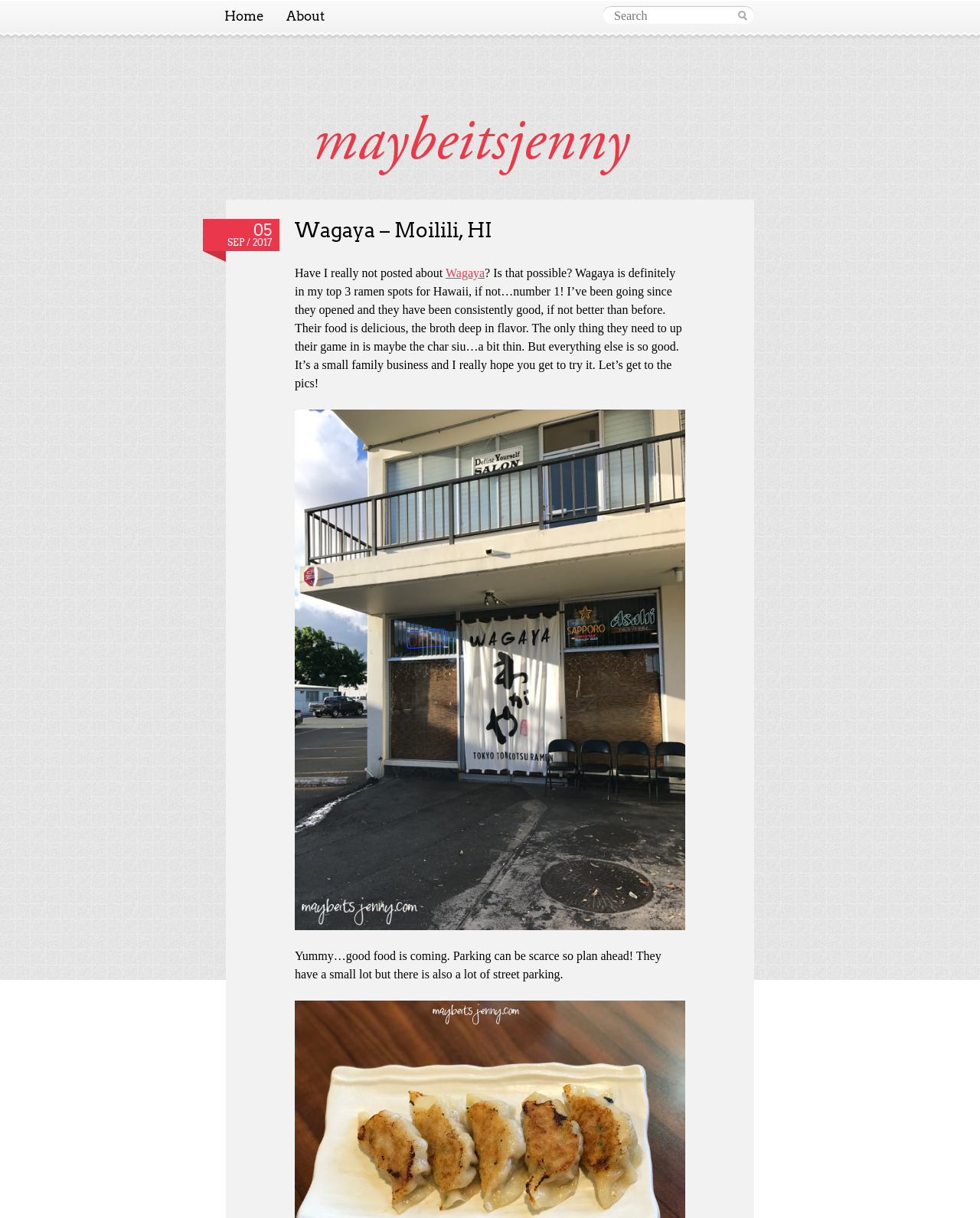What is the author's opinion of Wagaya's char siu?
Use the screenshot to answer the question with a single word or phrase.

A bit thin